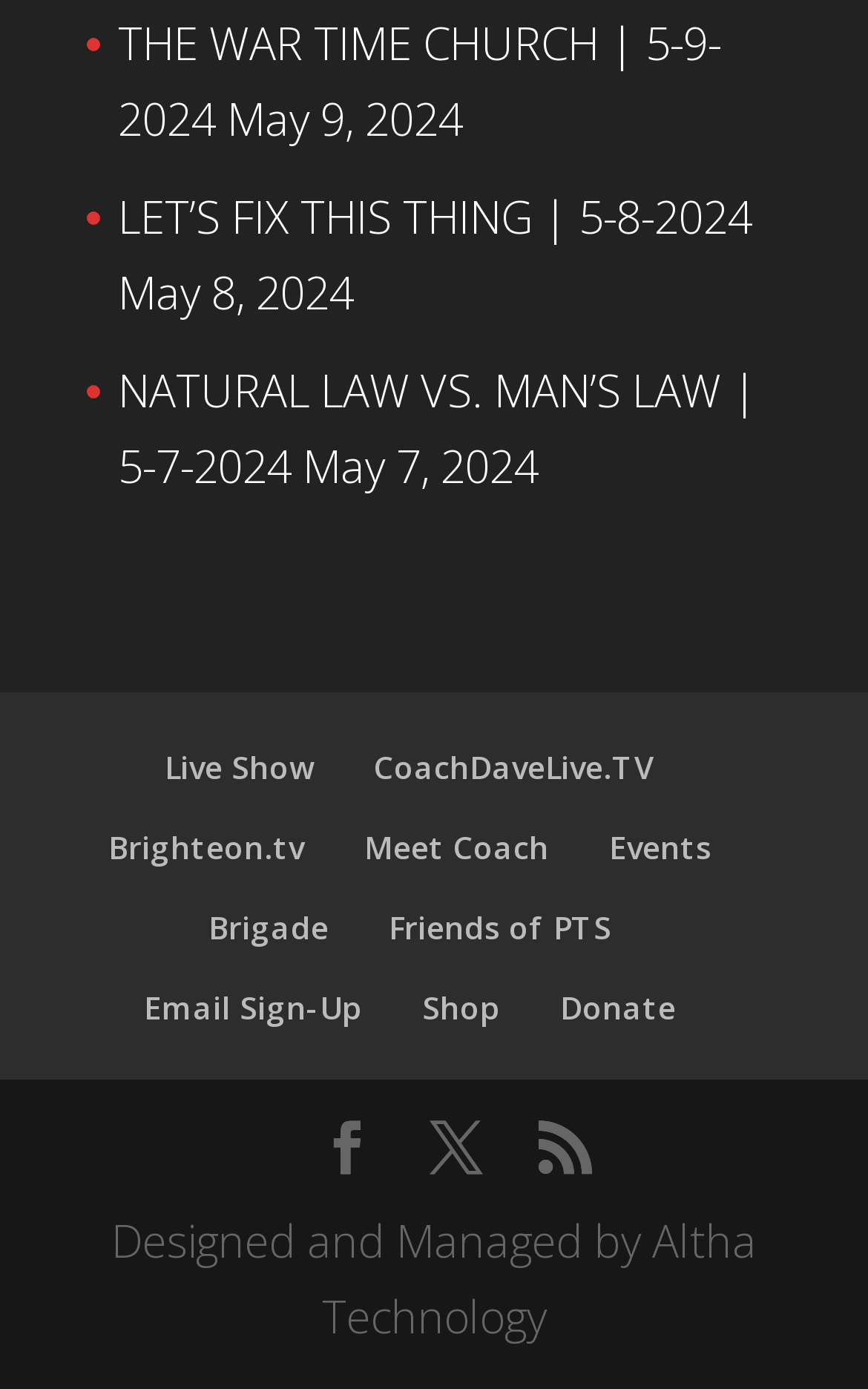Locate the bounding box coordinates of the area where you should click to accomplish the instruction: "Search for topics".

None